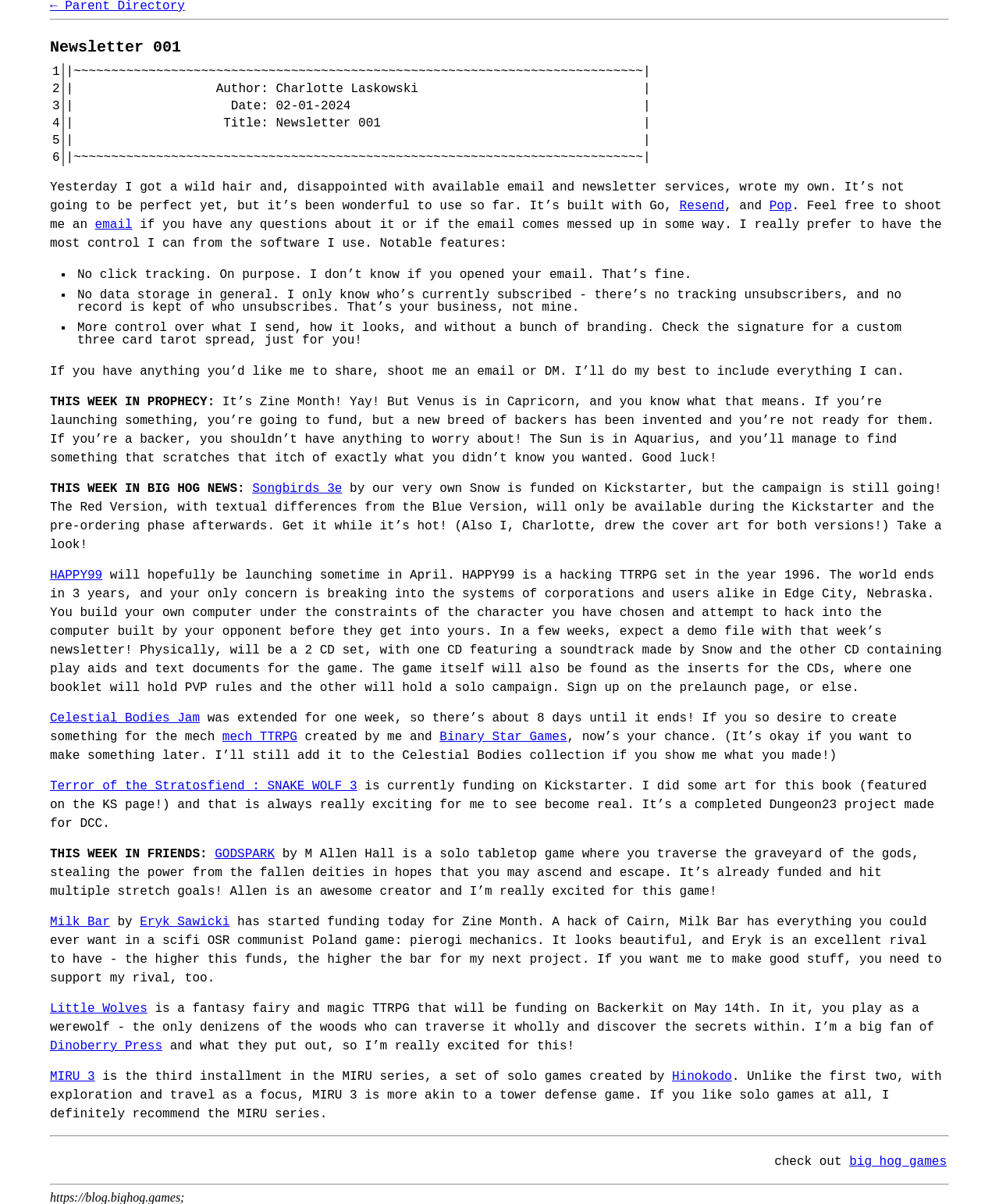Please mark the bounding box coordinates of the area that should be clicked to carry out the instruction: "Check out the 'big hog games' link".

[0.85, 0.959, 0.948, 0.971]